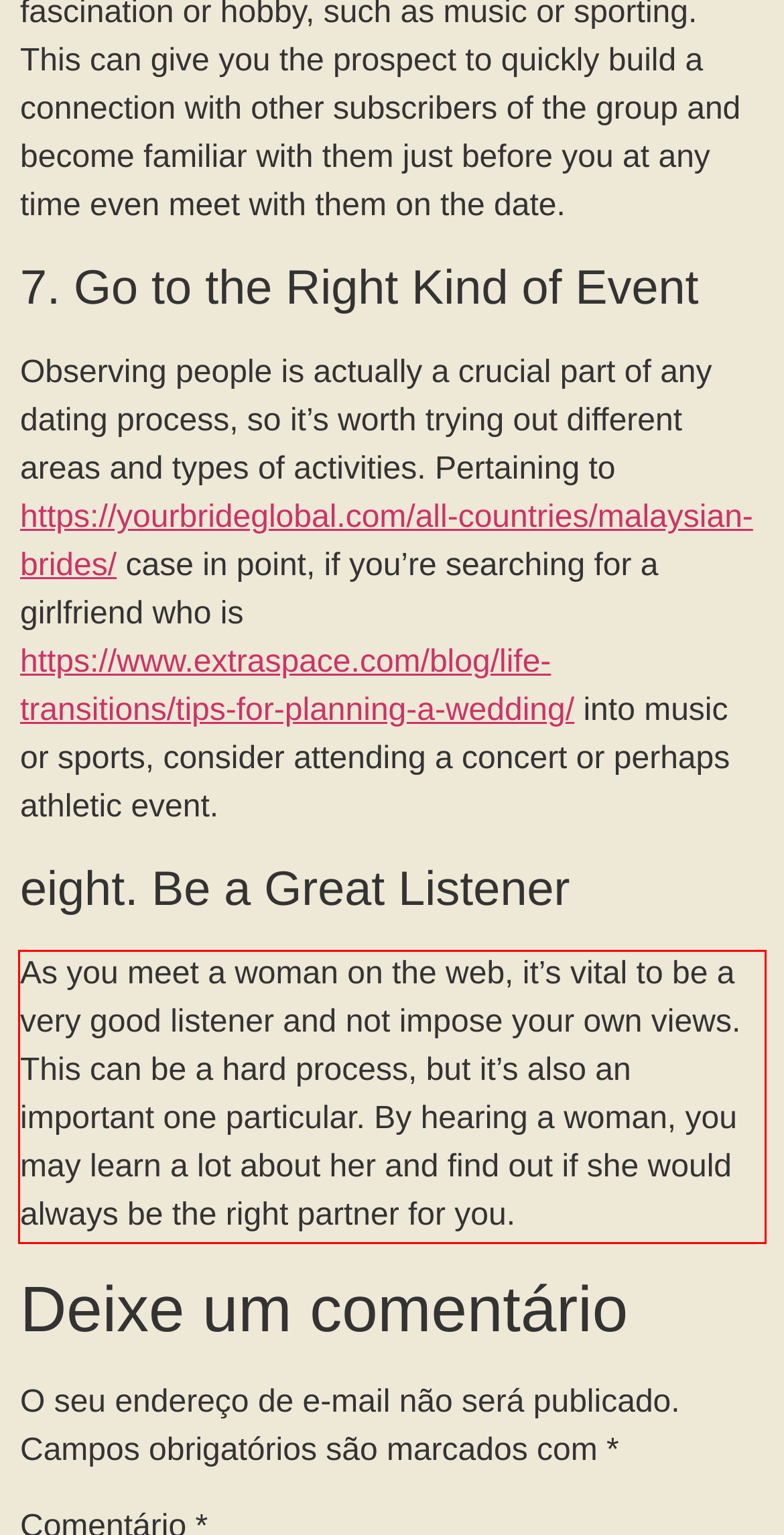Examine the screenshot of the webpage, locate the red bounding box, and generate the text contained within it.

As you meet a woman on the web, it’s vital to be a very good listener and not impose your own views. This can be a hard process, but it’s also an important one particular. By hearing a woman, you may learn a lot about her and find out if she would always be the right partner for you.